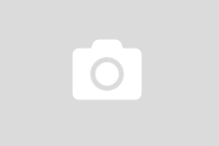Please answer the following question using a single word or phrase: 
Why is there no specific image available?

It is a placeholder